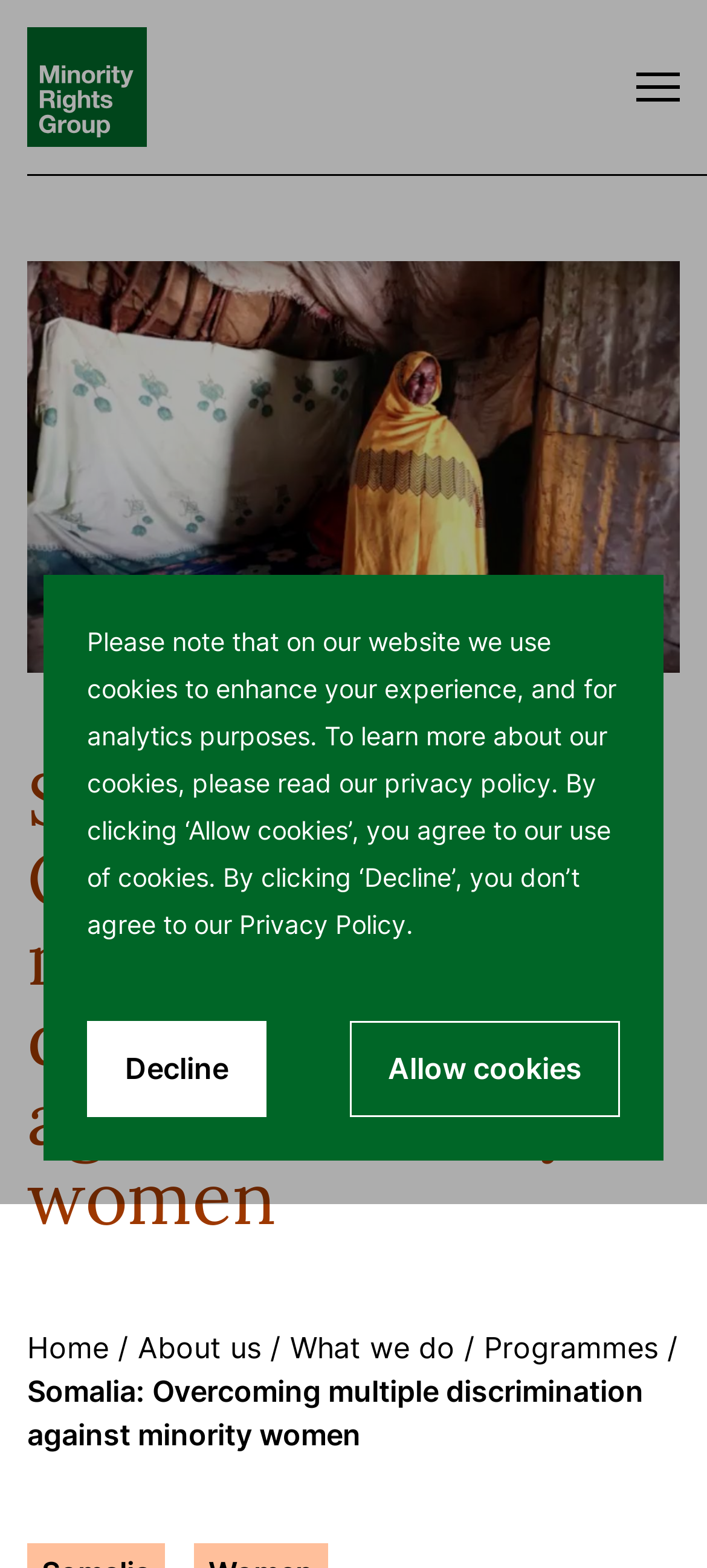Locate the bounding box coordinates of the clickable part needed for the task: "Learn more about 'Minority Rights Group'".

[0.038, 0.017, 0.208, 0.094]